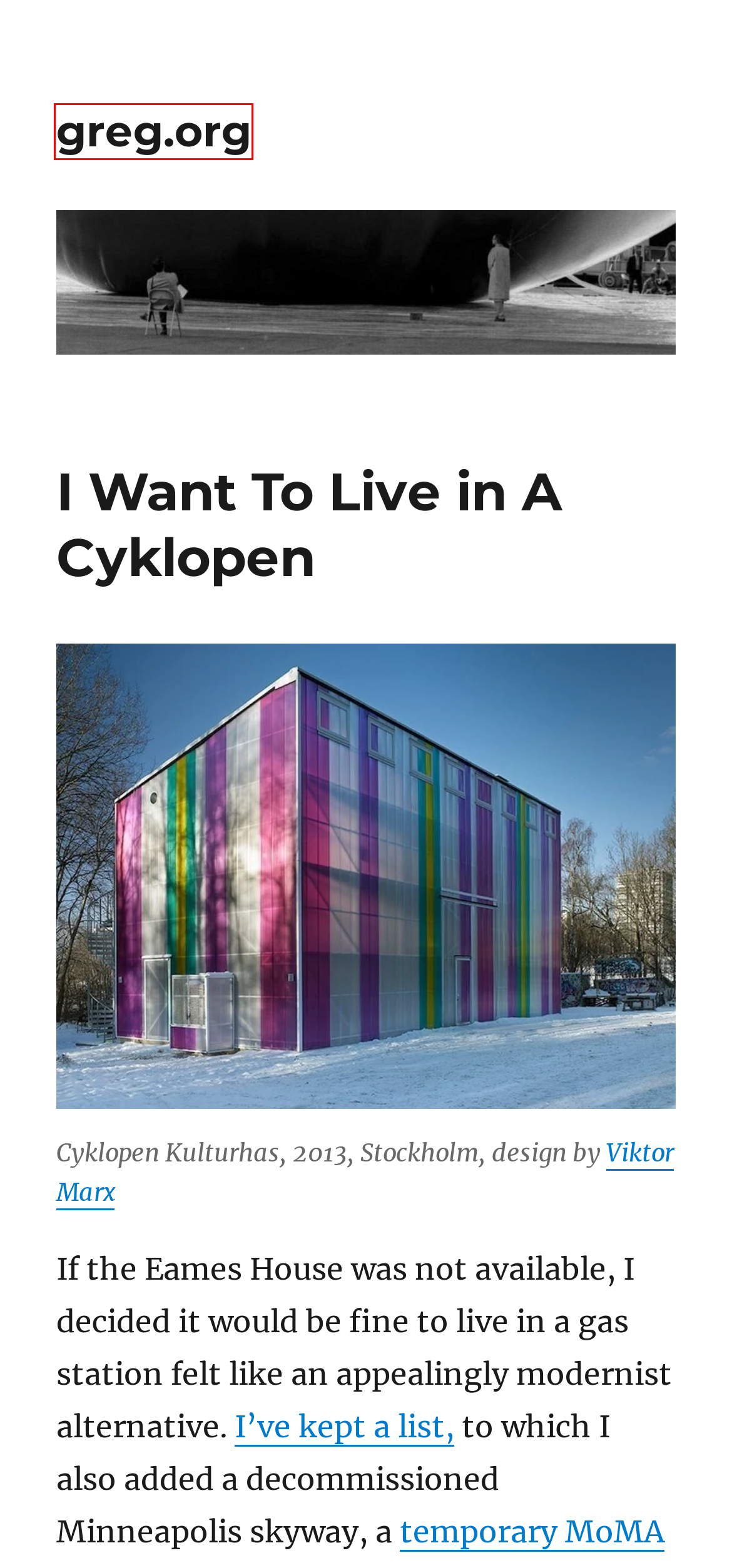Given a webpage screenshot with a red bounding box around a particular element, identify the best description of the new webpage that will appear after clicking on the element inside the red bounding box. Here are the candidates:
A. Friday At Printed Matter, 6:30, Eric Doeringer, Hermann Zschiegner & Me – greg.org
B. Just Dropped: Édouard Manet Facsimile Object (M4), “Fleurs” – greg.org
C. The Secret Ingredient Turned Out To Be Infringiness – greg.org
D. The Second Deposition of Richard Prince (2023) – greg.org
E. Proposte monocrome, eBay, rose – greg.org
F. EdeKD – greg.org
G. Standard Operating Procedure Is Here – greg.org
H. greg.org – the making of, by greg allen

H